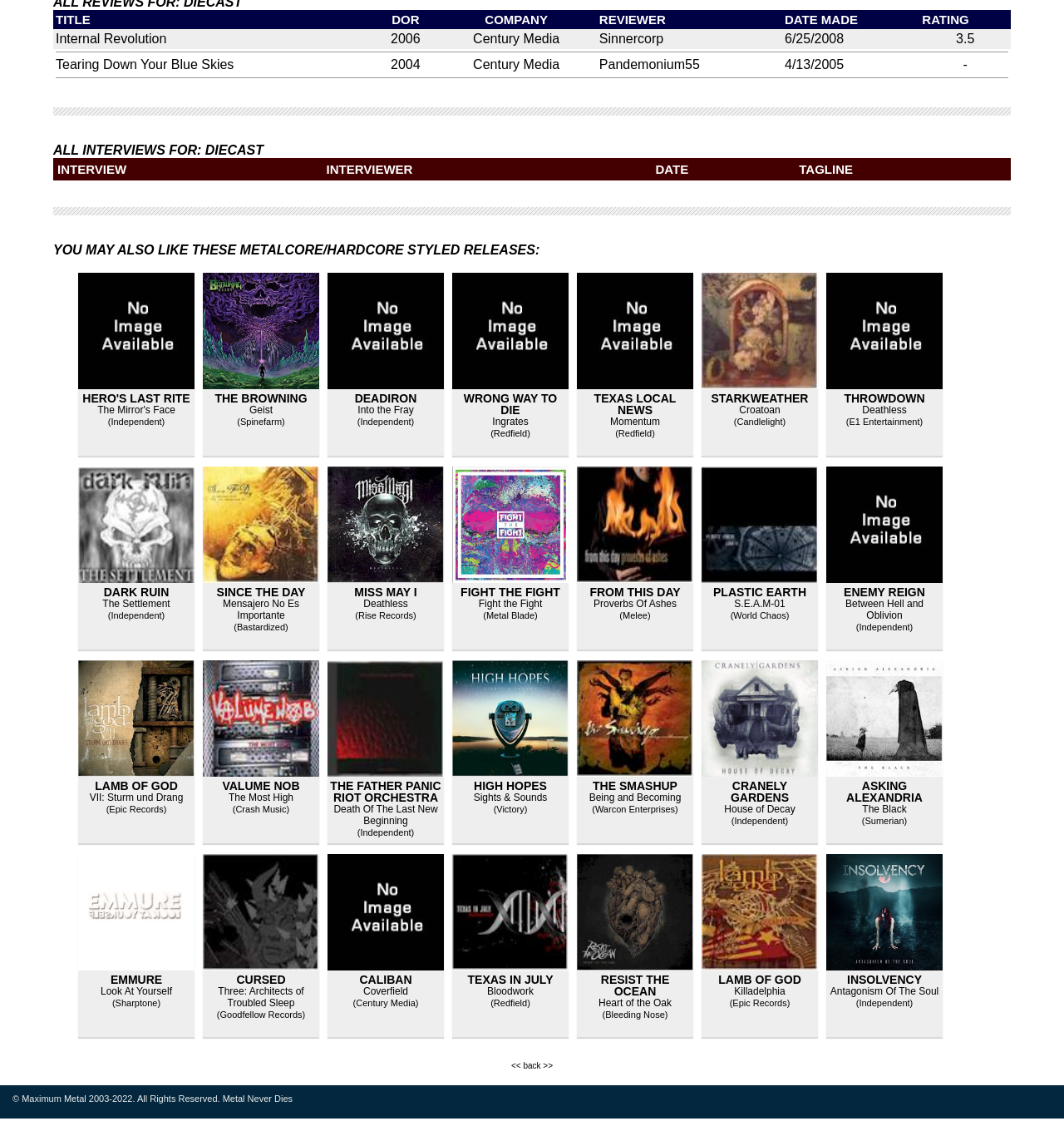Please identify the bounding box coordinates of the element's region that should be clicked to execute the following instruction: "Learn more about Jamborees and Elite Camps". The bounding box coordinates must be four float numbers between 0 and 1, i.e., [left, top, right, bottom].

None